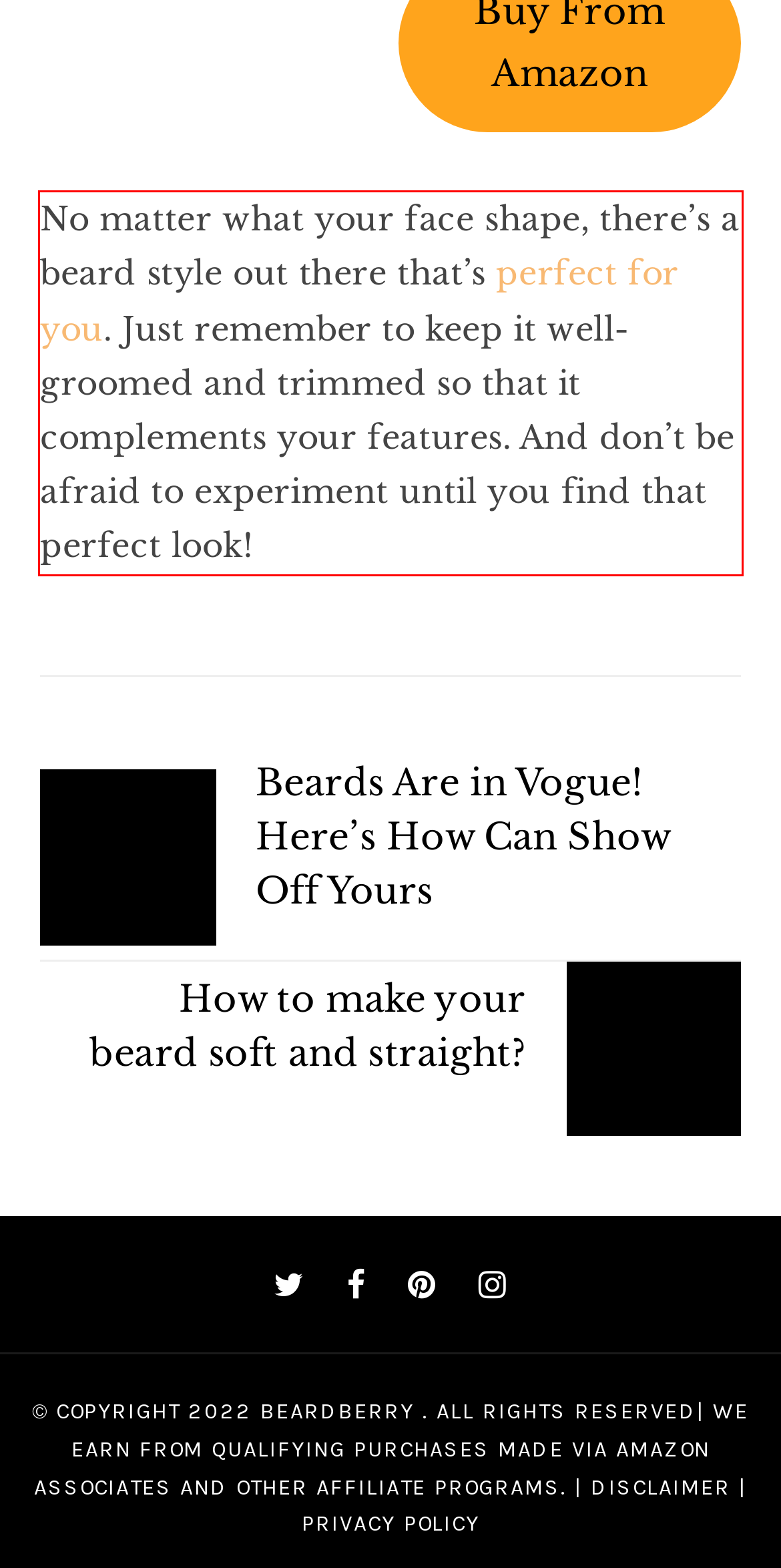Observe the screenshot of the webpage, locate the red bounding box, and extract the text content within it.

No matter what your face shape, there’s a beard style out there that’s perfect for you. Just remember to keep it well-groomed and trimmed so that it complements your features. And don’t be afraid to experiment until you find that perfect look!